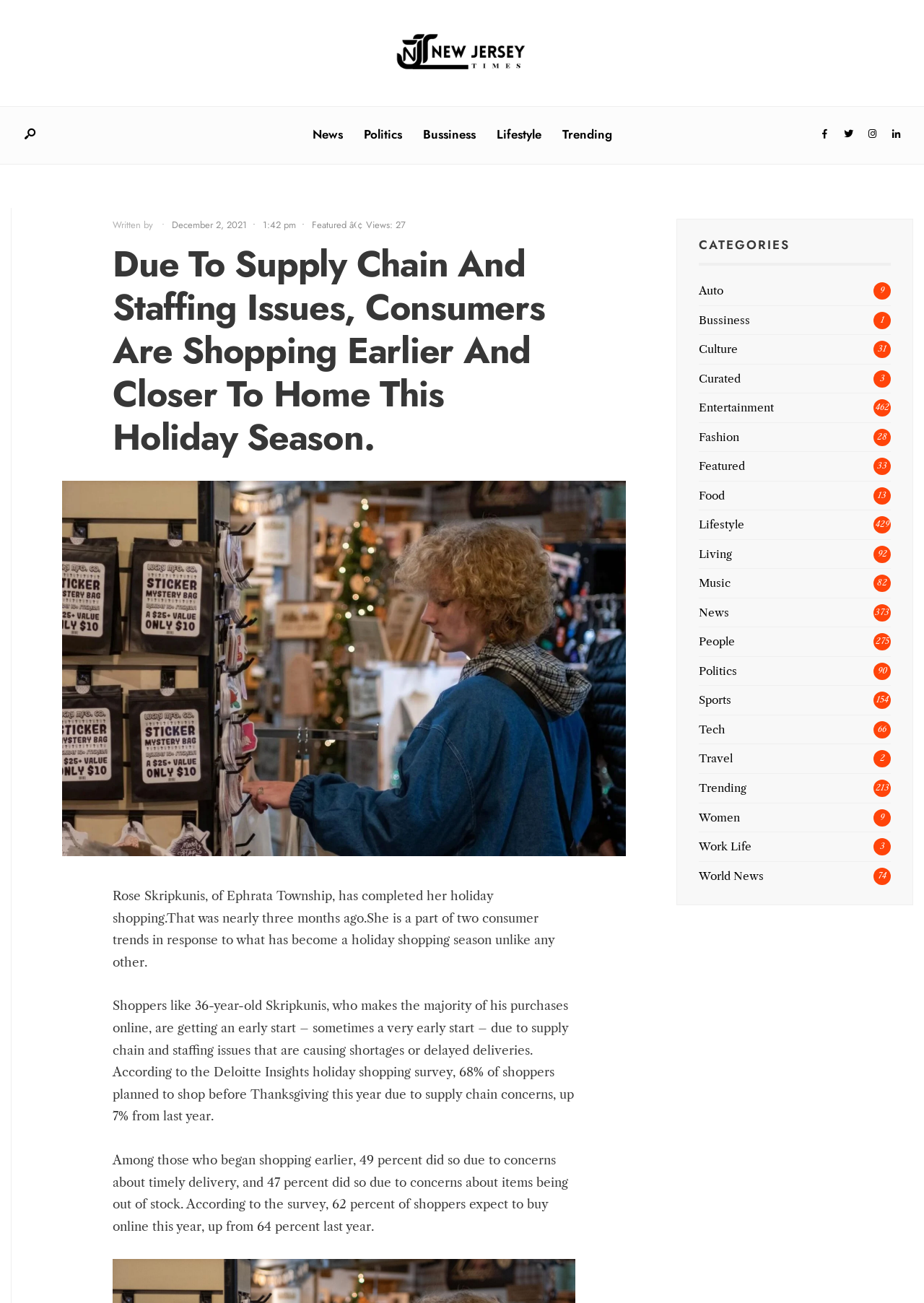What is the percentage of shoppers who expect to buy online this year?
Make sure to answer the question with a detailed and comprehensive explanation.

The article states that according to the survey, 62 percent of shoppers expect to buy online this year, up from 64 percent last year.